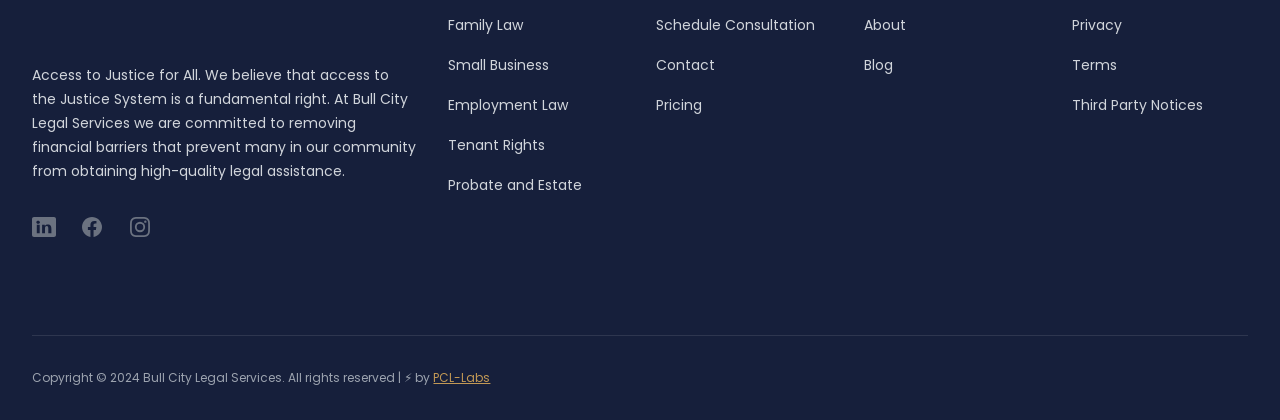What is the main purpose of Bull City Legal Services? Look at the image and give a one-word or short phrase answer.

Access to Justice